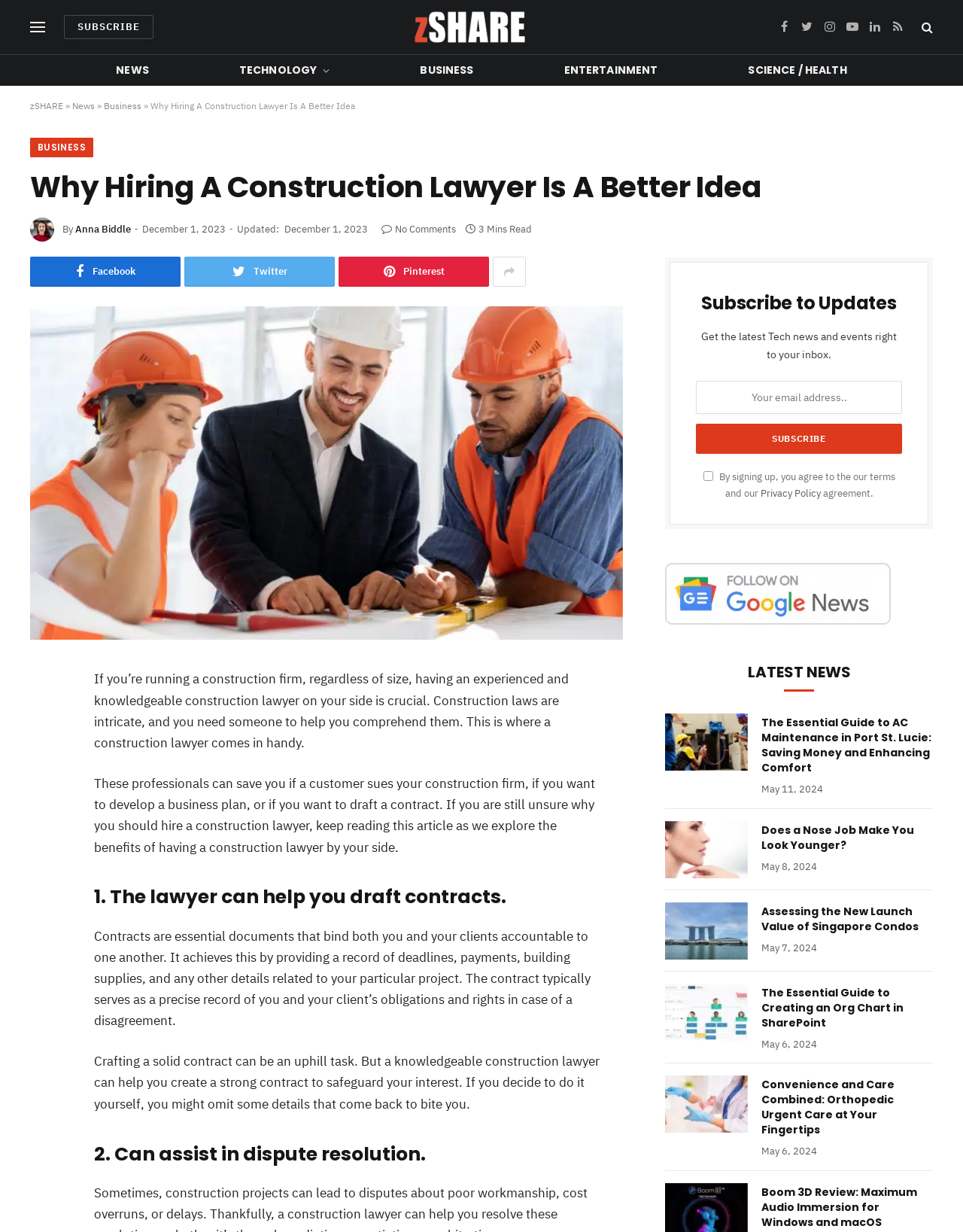Predict the bounding box coordinates for the UI element described as: "name="EMAIL" placeholder="Your email address.."". The coordinates should be four float numbers between 0 and 1, presented as [left, top, right, bottom].

[0.723, 0.309, 0.937, 0.336]